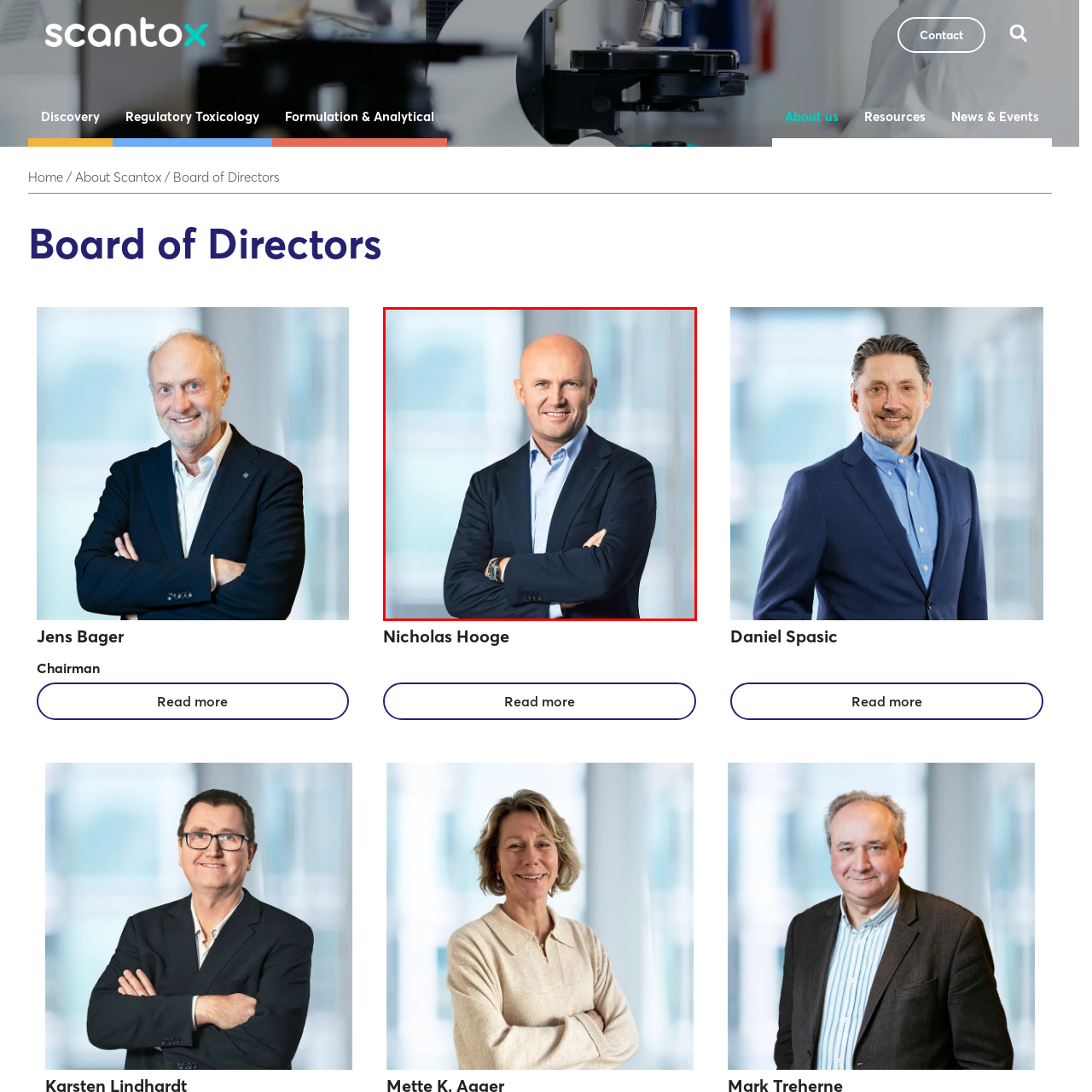Inspect the image surrounded by the red boundary and answer the following question in detail, basing your response on the visual elements of the image: 
What is the color of the man's shirt?

The color of the man's shirt can be identified as light blue because the caption specifically mentions that he is wearing a 'light blue shirt' under his dark blazer.